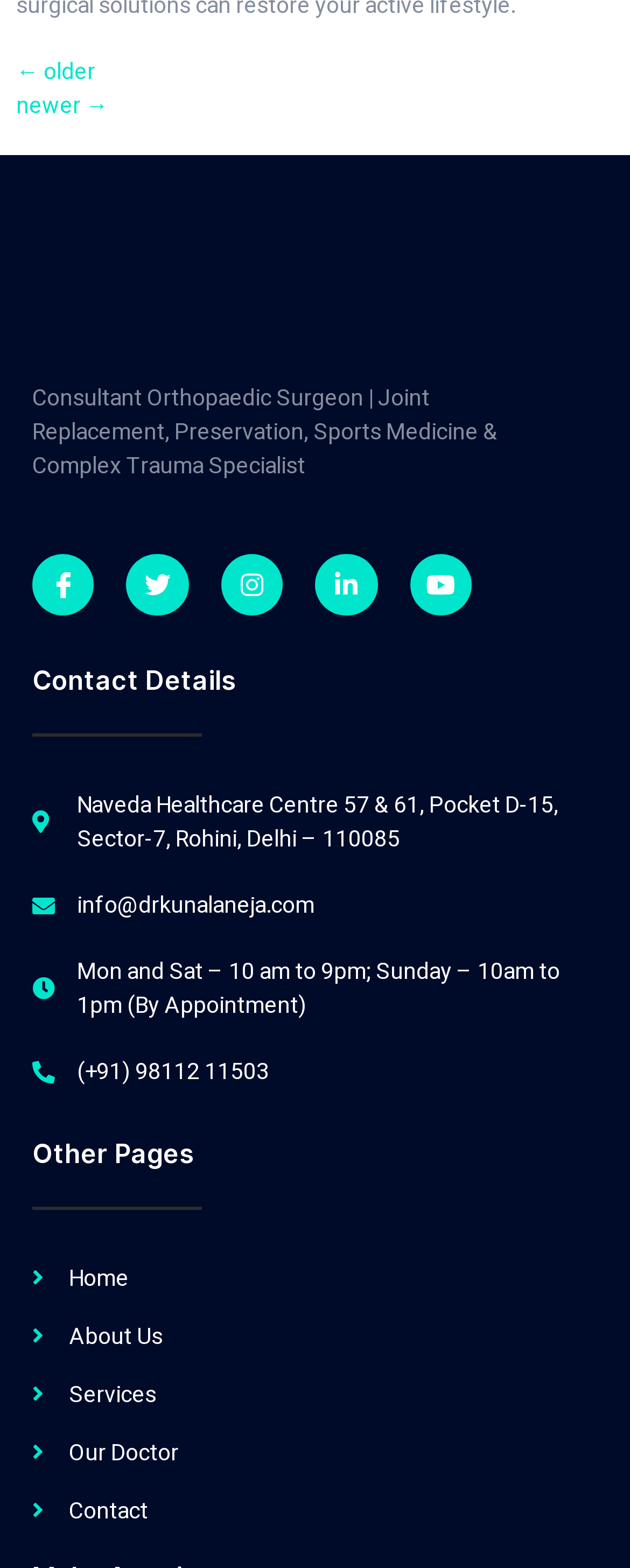Determine the bounding box coordinates for the area you should click to complete the following instruction: "visit facebook page".

[0.051, 0.353, 0.15, 0.393]